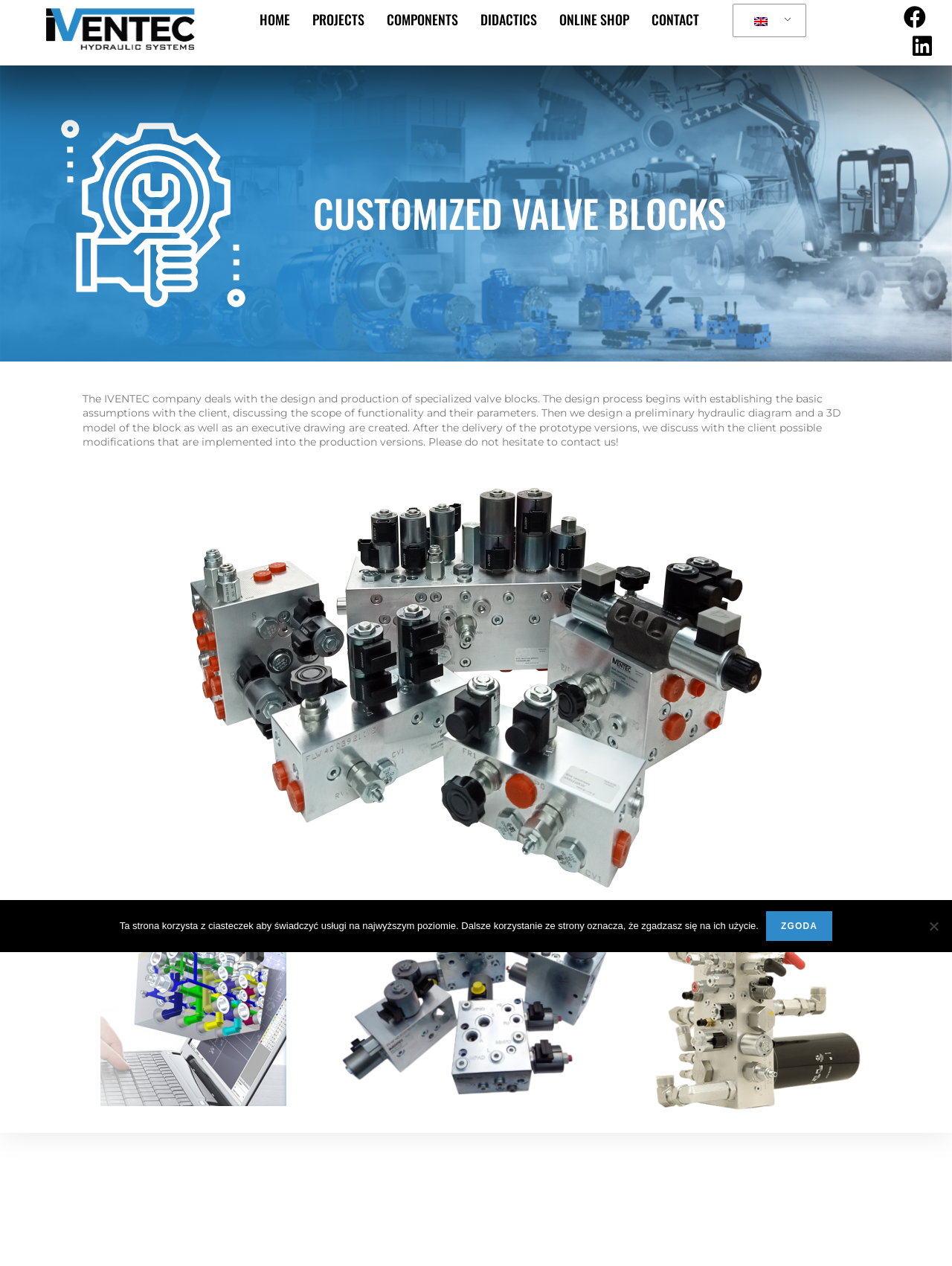Look at the image and answer the question in detail:
What is the company's main business?

Based on the webpage content, the company IVENTEC is introduced as dealing with the design and production of specialized valve blocks, which indicates that this is their main business.